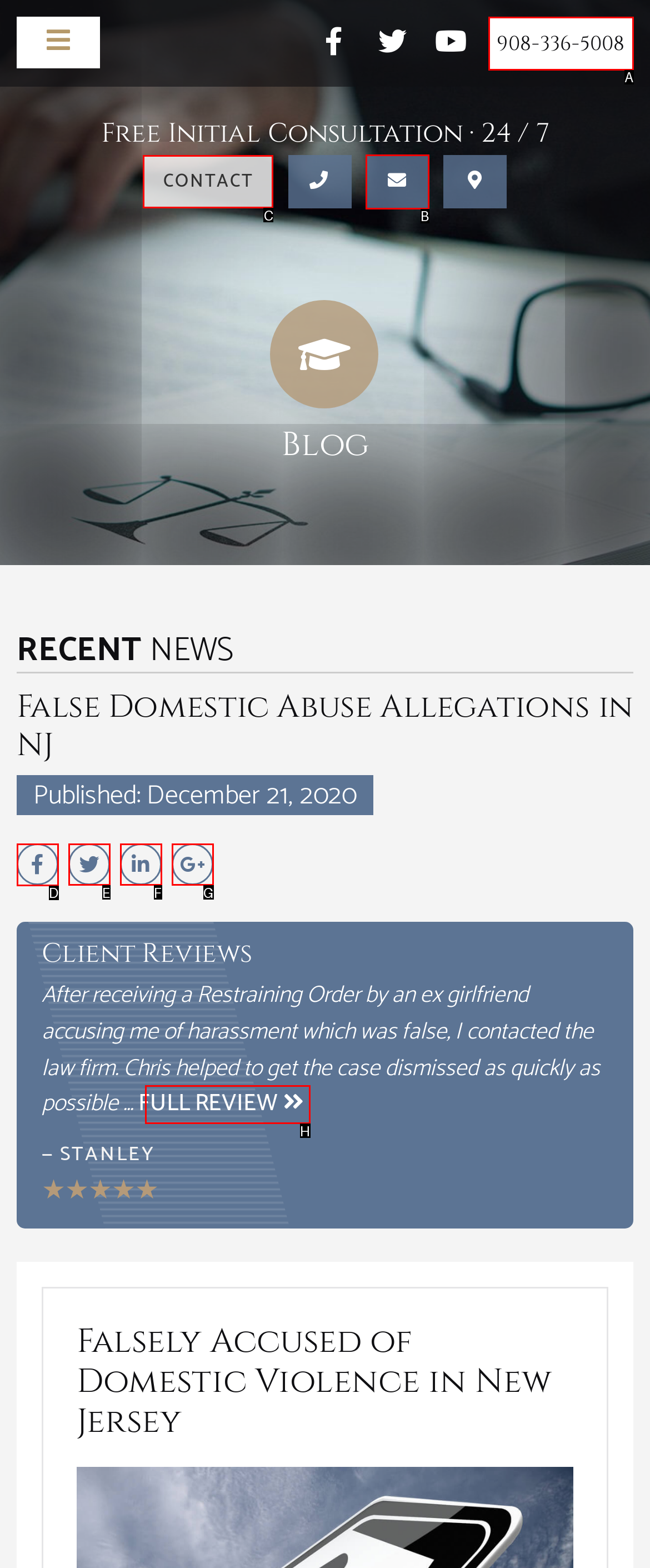Decide which HTML element to click to complete the task: Share article on Facebook Provide the letter of the appropriate option.

D